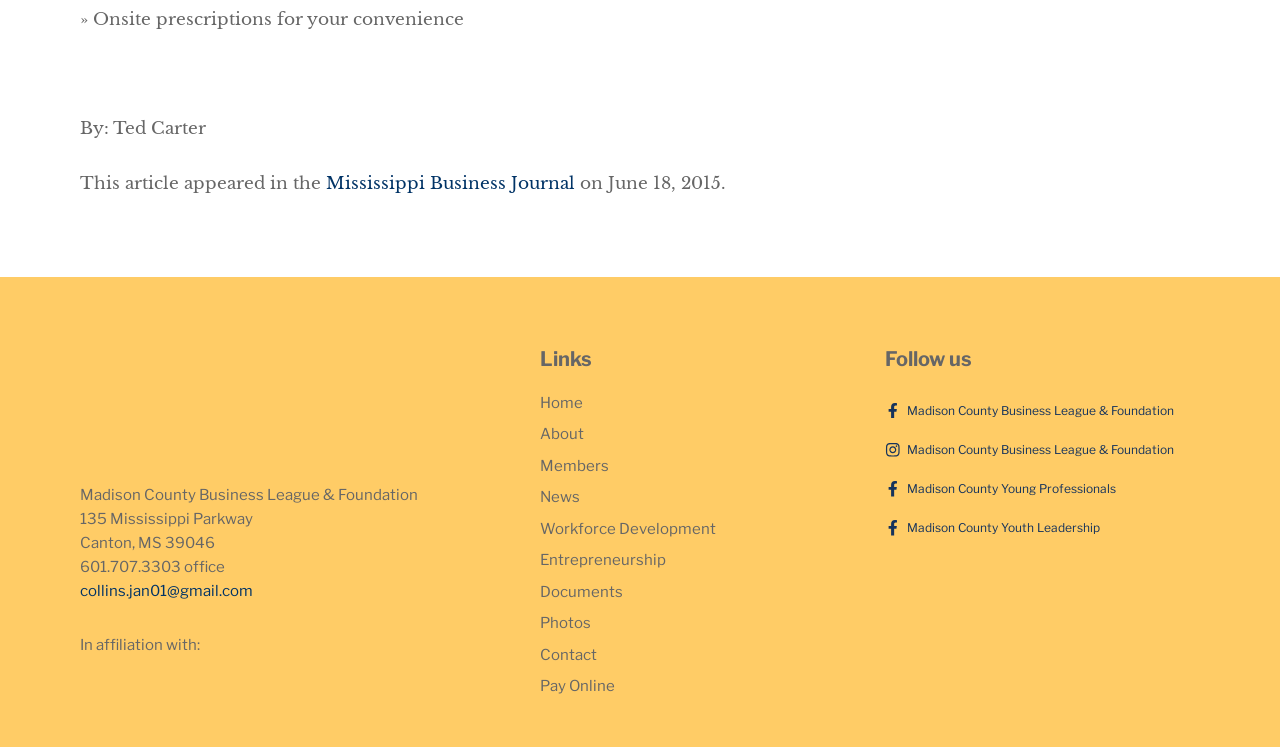Please determine the bounding box coordinates of the section I need to click to accomplish this instruction: "Send an email to Collins".

[0.062, 0.779, 0.198, 0.803]